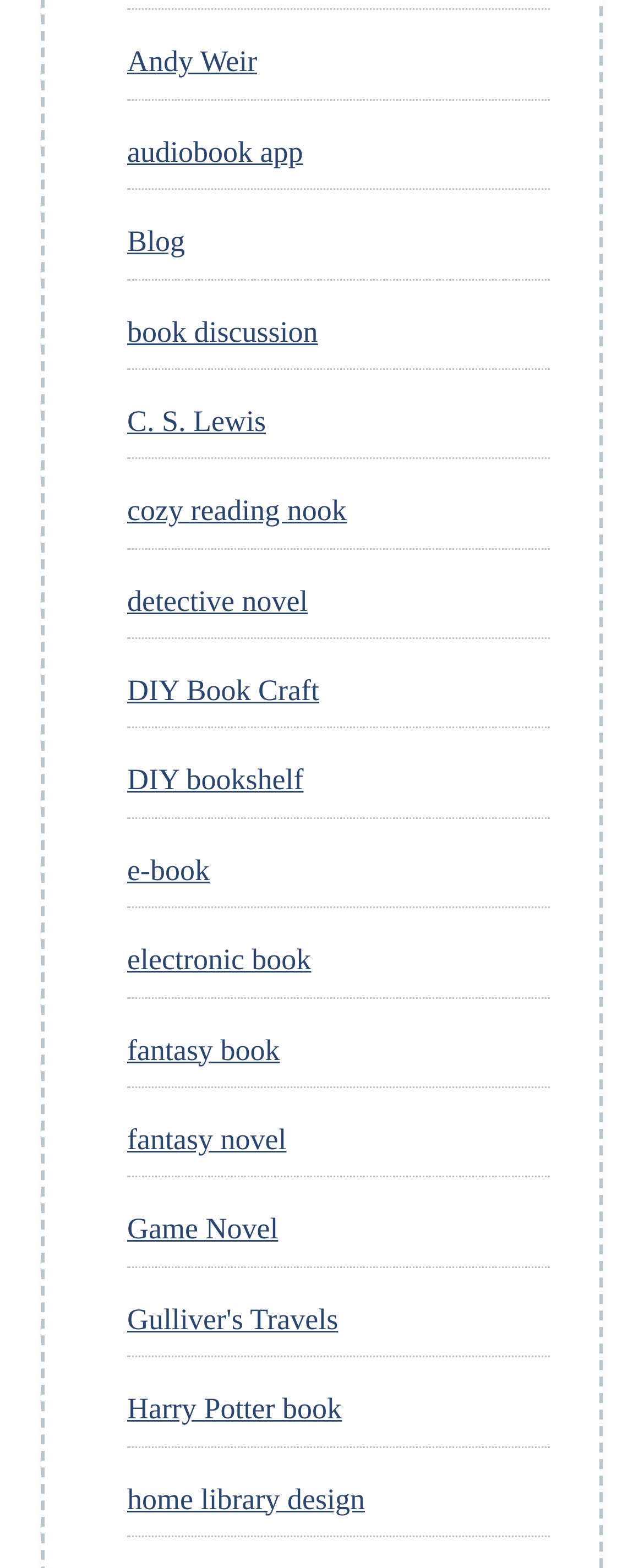Answer the following inquiry with a single word or phrase:
How many links are related to fantasy books?

2